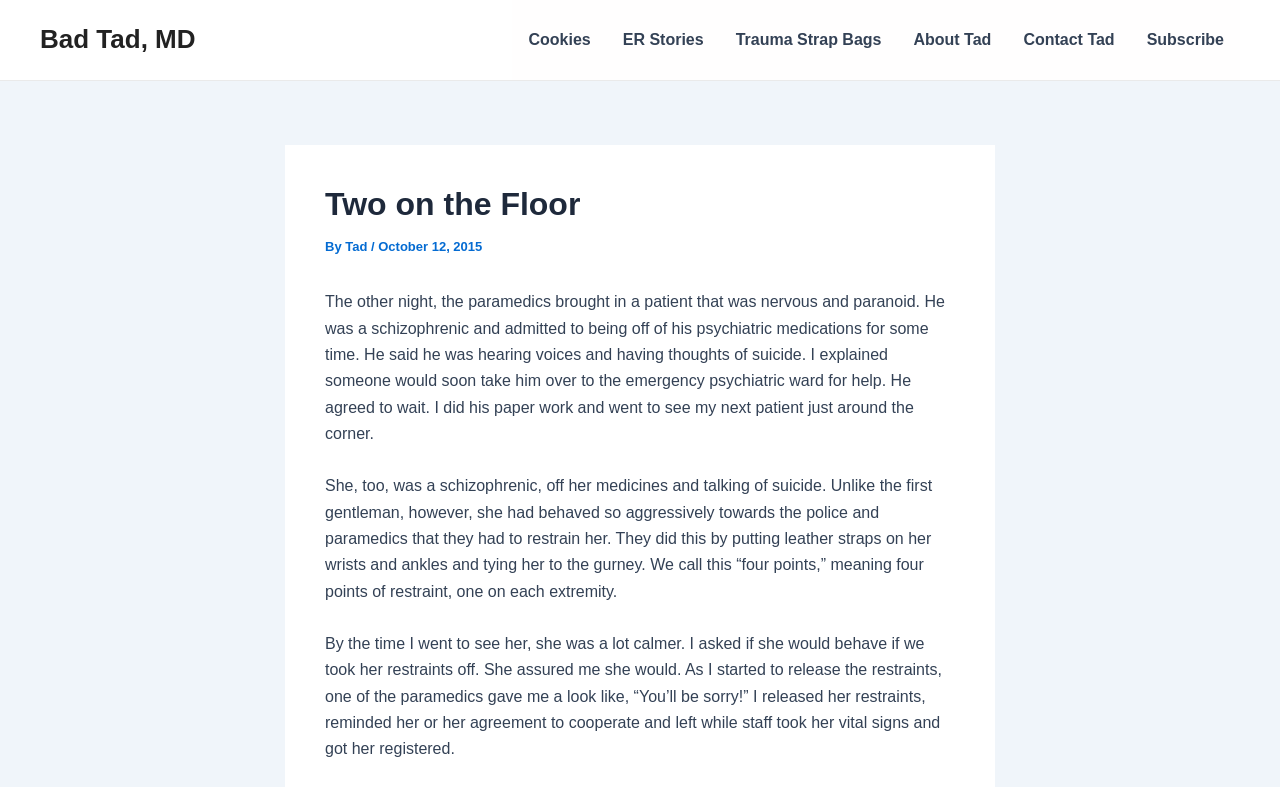Find the bounding box of the UI element described as: "aria-label="Follow on Facebook"". The bounding box coordinates should be given as four float values between 0 and 1, i.e., [left, top, right, bottom].

None